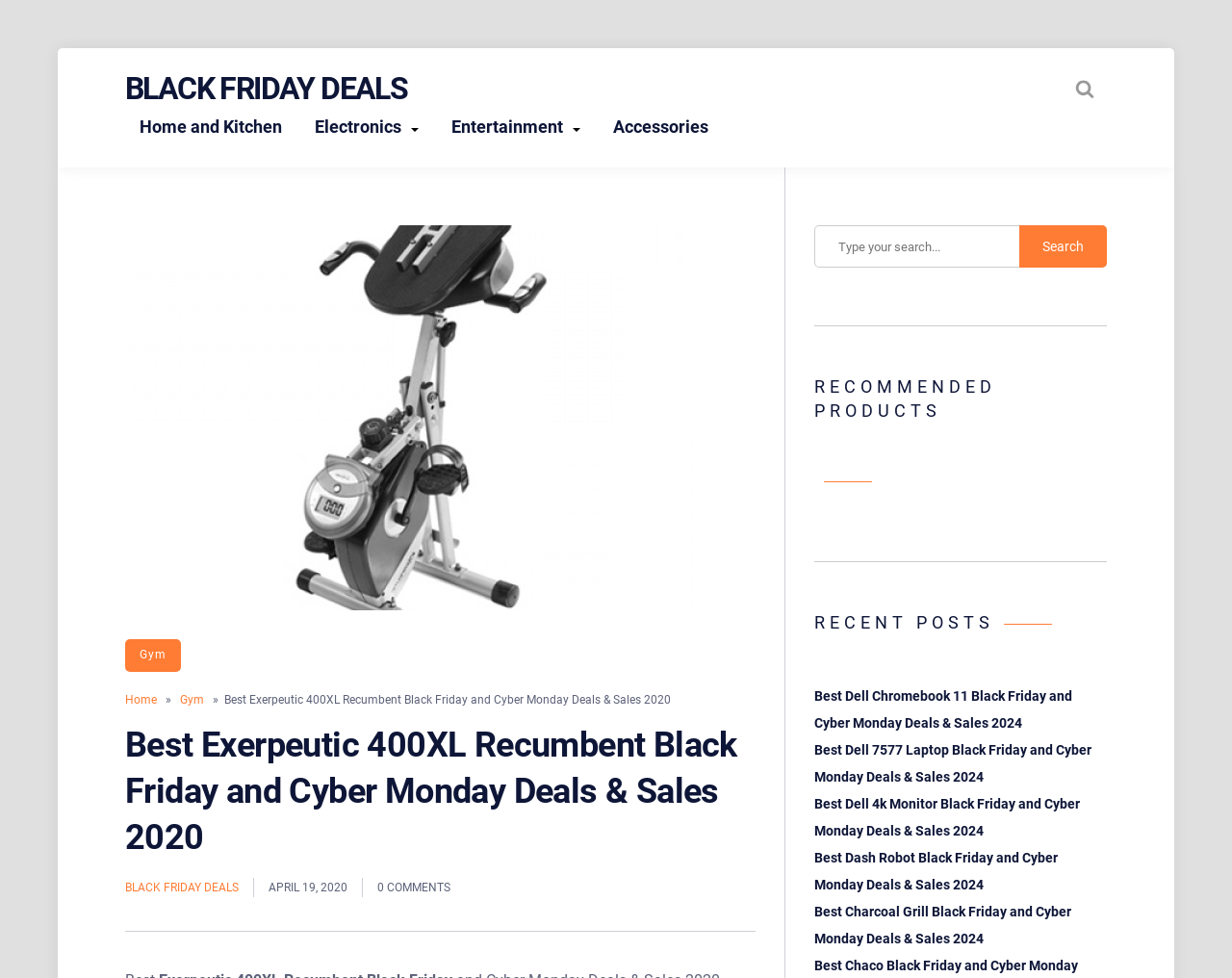How many recent posts are listed on this webpage?
Refer to the image and provide a detailed answer to the question.

The webpage has a section titled 'RECENT POSTS' and lists 5 links to different products, which suggests that there are 5 recent posts.